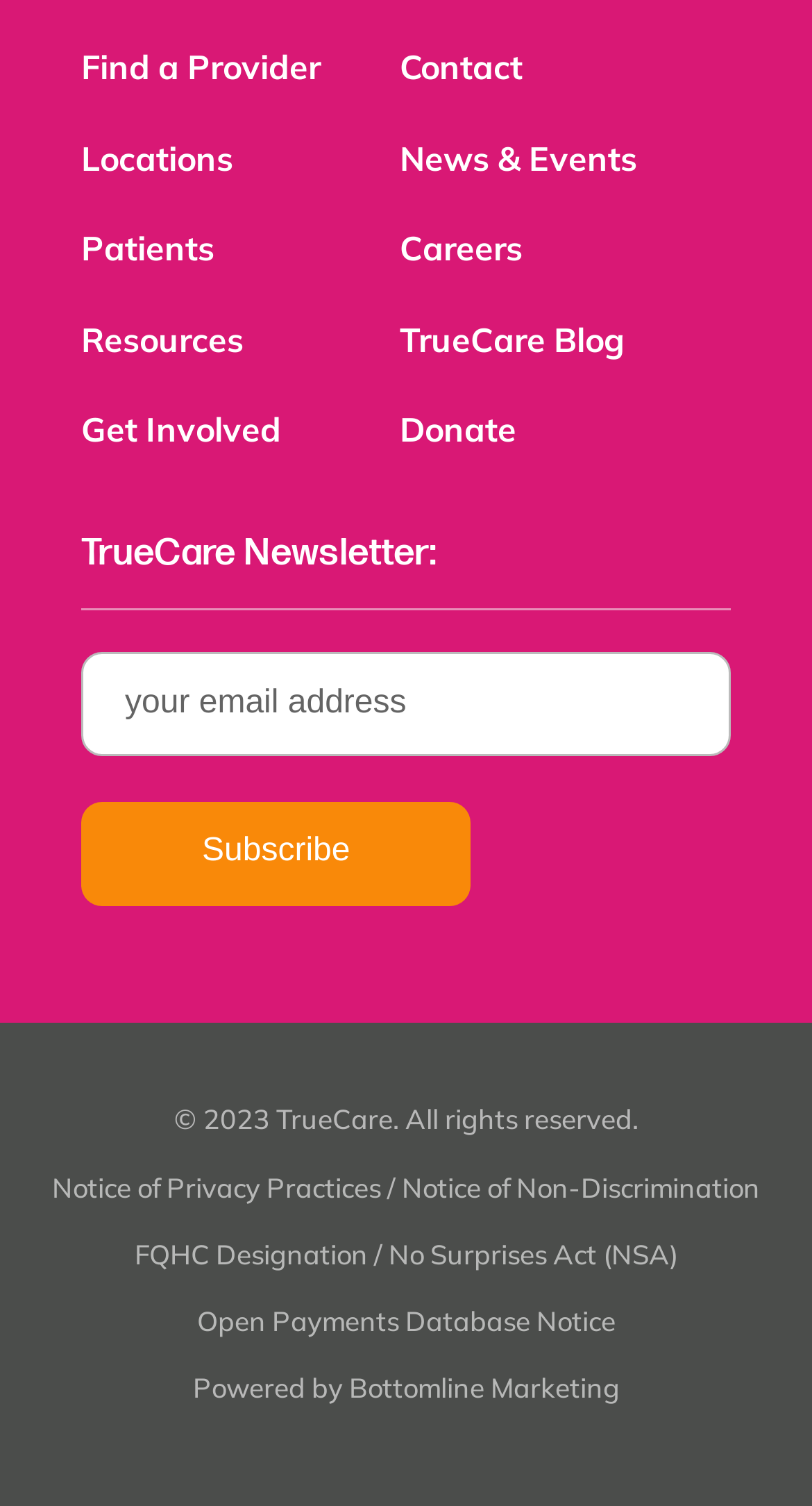Can you specify the bounding box coordinates of the area that needs to be clicked to fulfill the following instruction: "View the permalink"?

None